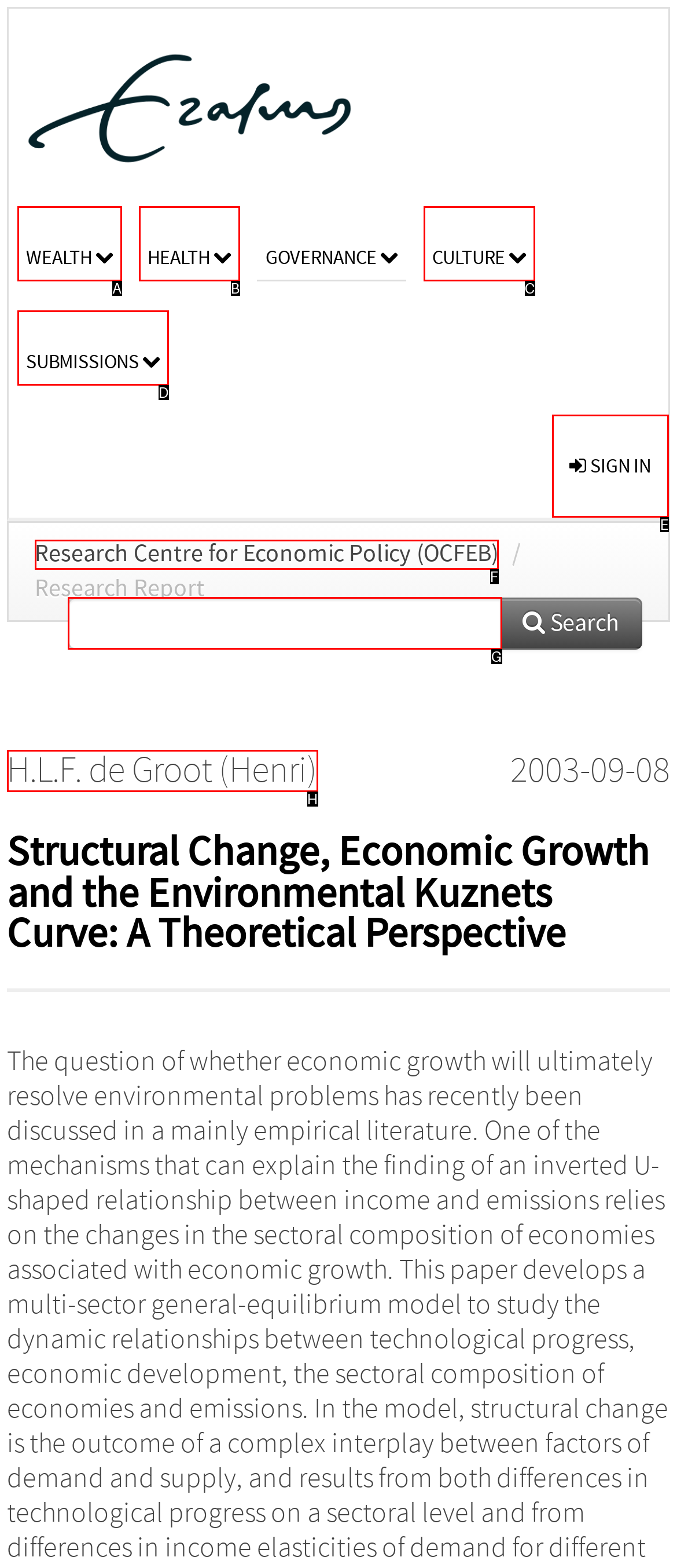From the given choices, indicate the option that best matches: sign in
State the letter of the chosen option directly.

E